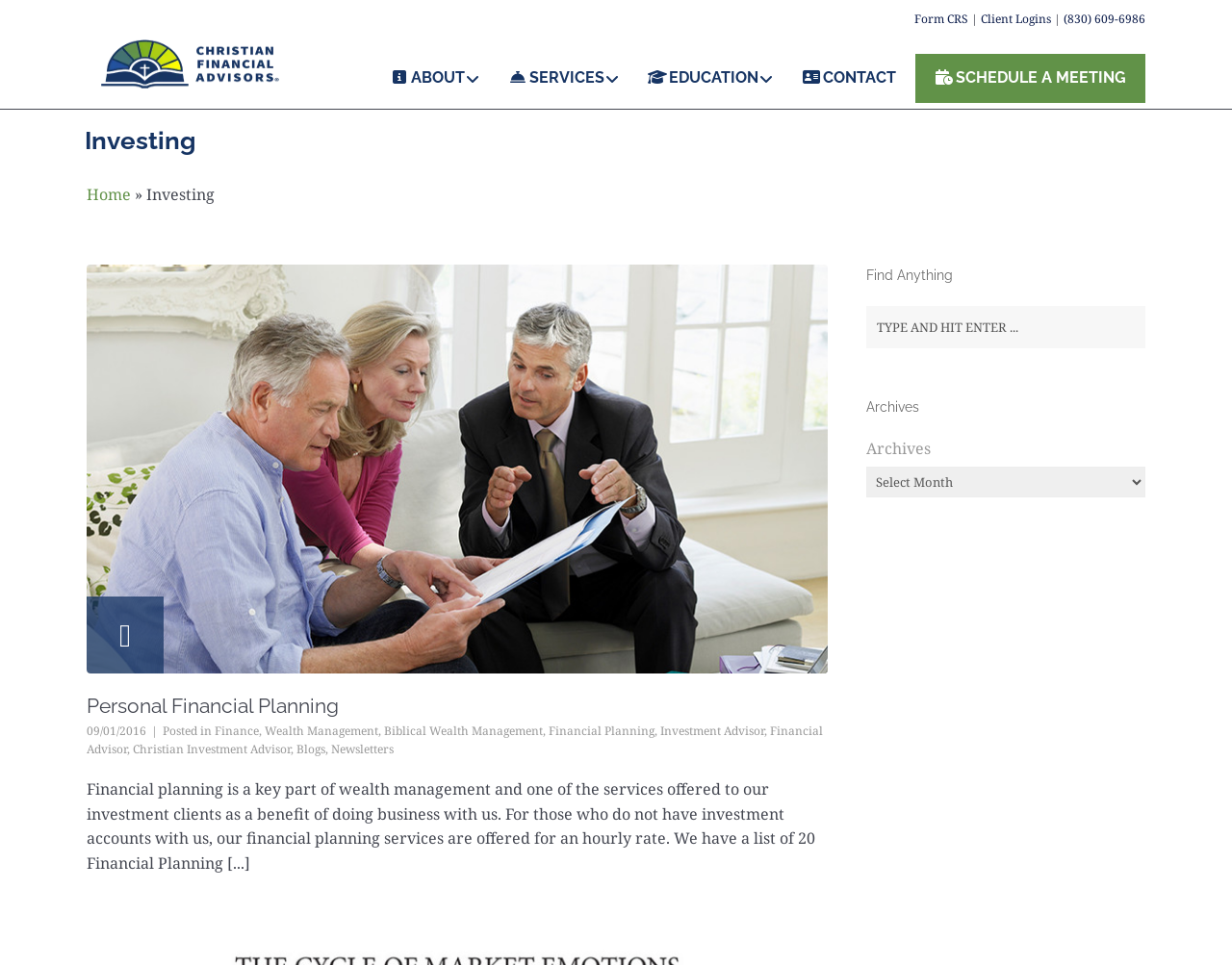Identify the bounding box coordinates of the clickable region necessary to fulfill the following instruction: "Click on the 'Form CRS' link". The bounding box coordinates should be four float numbers between 0 and 1, i.e., [left, top, right, bottom].

[0.742, 0.011, 0.786, 0.028]